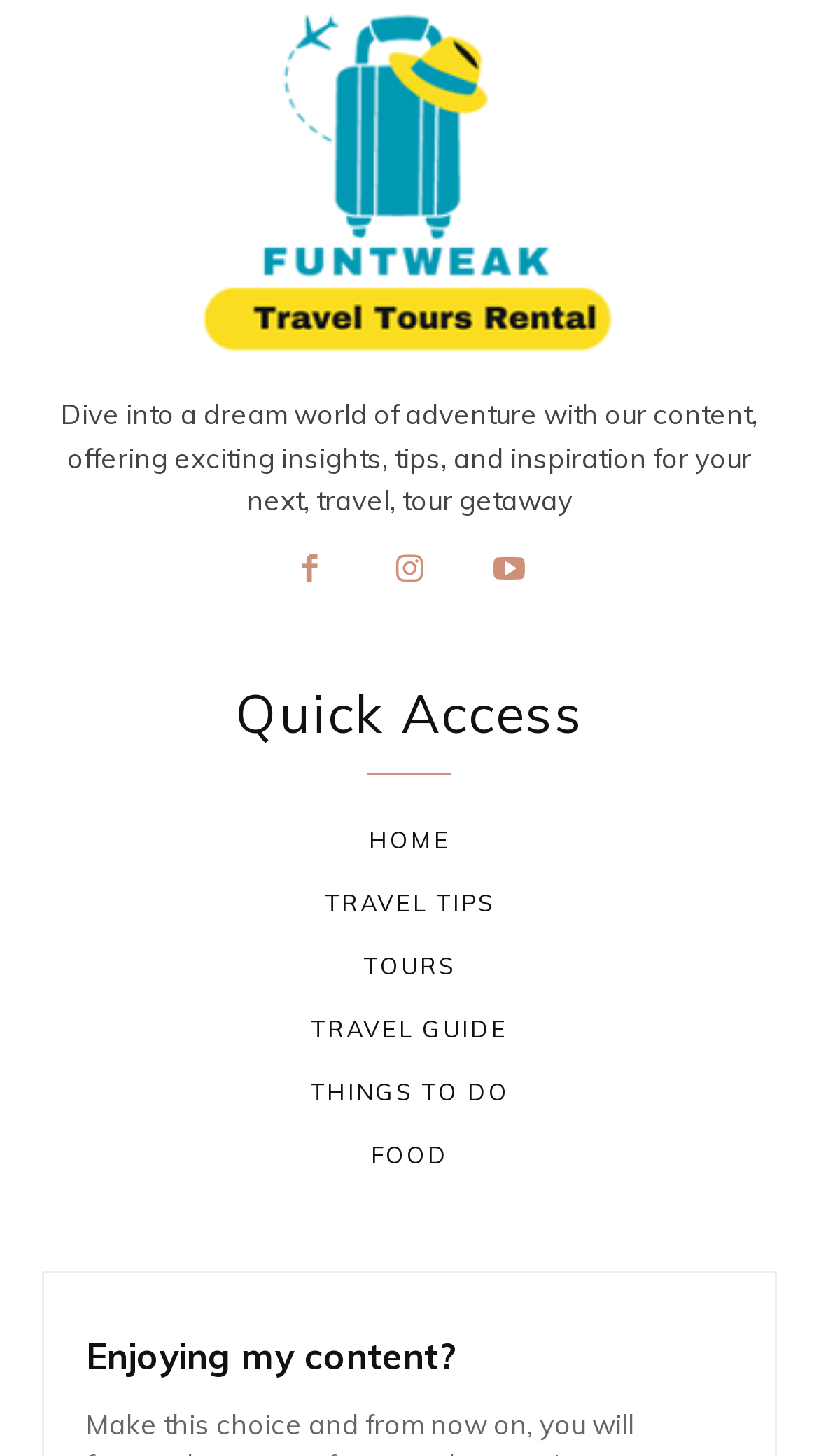Highlight the bounding box coordinates of the region I should click on to meet the following instruction: "View travel tips".

[0.051, 0.598, 0.949, 0.641]